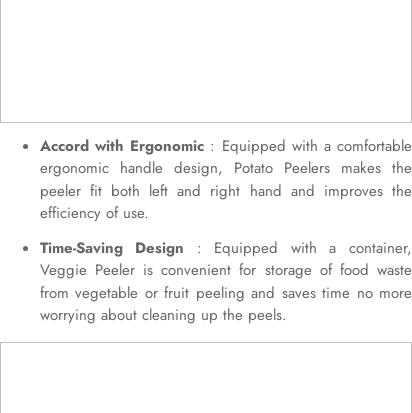Is the handle design suitable for left-handed users? Based on the image, give a response in one word or a short phrase.

Yes